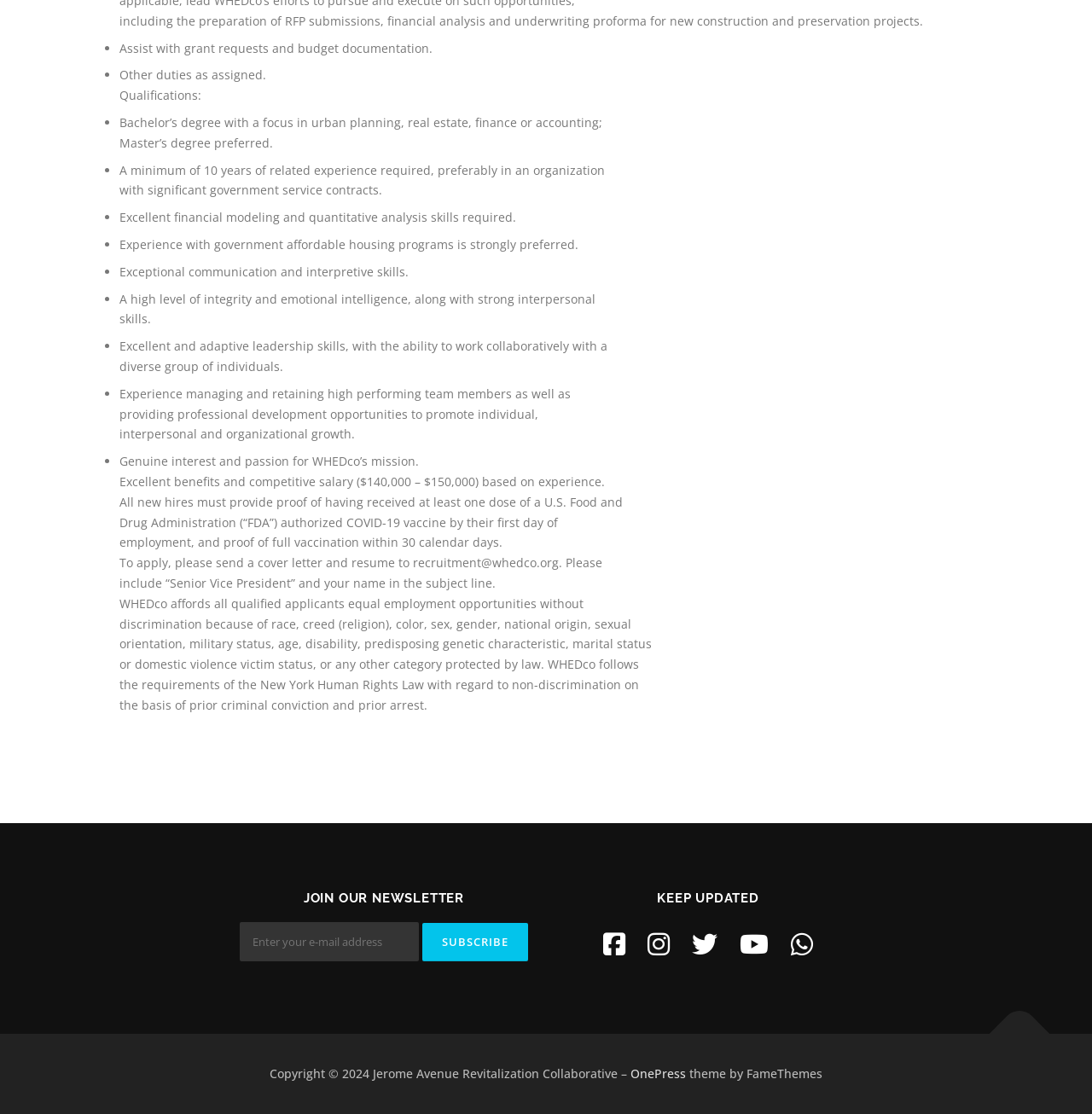Please indicate the bounding box coordinates for the clickable area to complete the following task: "Subscribe to the newsletter". The coordinates should be specified as four float numbers between 0 and 1, i.e., [left, top, right, bottom].

[0.387, 0.829, 0.484, 0.863]